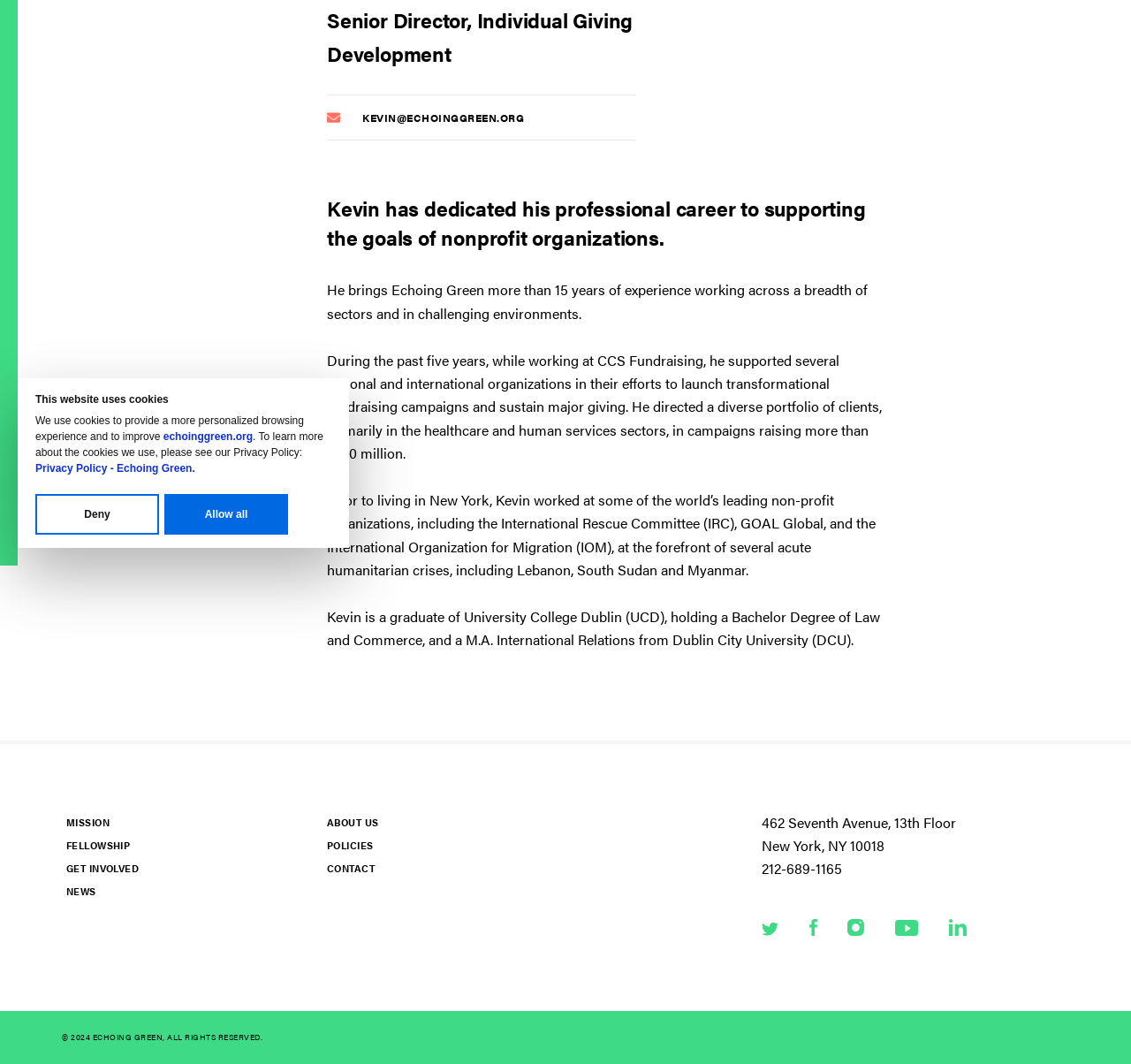Based on the element description: "Policies", identify the bounding box coordinates for this UI element. The coordinates must be four float numbers between 0 and 1, listed as [left, top, right, bottom].

[0.289, 0.784, 0.33, 0.805]